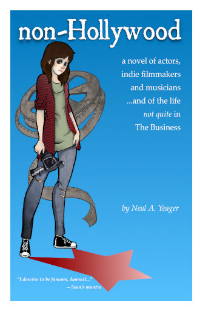Give an in-depth description of the image.

The image features the cover of the novel "non-Hollywood," authored by Neal A. Yeager. The cover design showcases a character dressed in a casual outfit, holding a film reel, symbolizing the indie filmmaking scene. The backdrop is a vibrant blue, creating a contrast with the white text that reads "non-Hollywood," emphasizing the book's focus on actors, indie filmmakers, and musicians who thrive outside traditional Hollywood narratives. A prominent red arrow points downward, adding a playful element to the design, while a quote below gives insight into the character’s perspective: “I want to be famous, Ama…”. This cover encapsulates the essence of an alternative entertainment world, inviting readers into a story rich with creativity and passion beyond mainstream cinema.